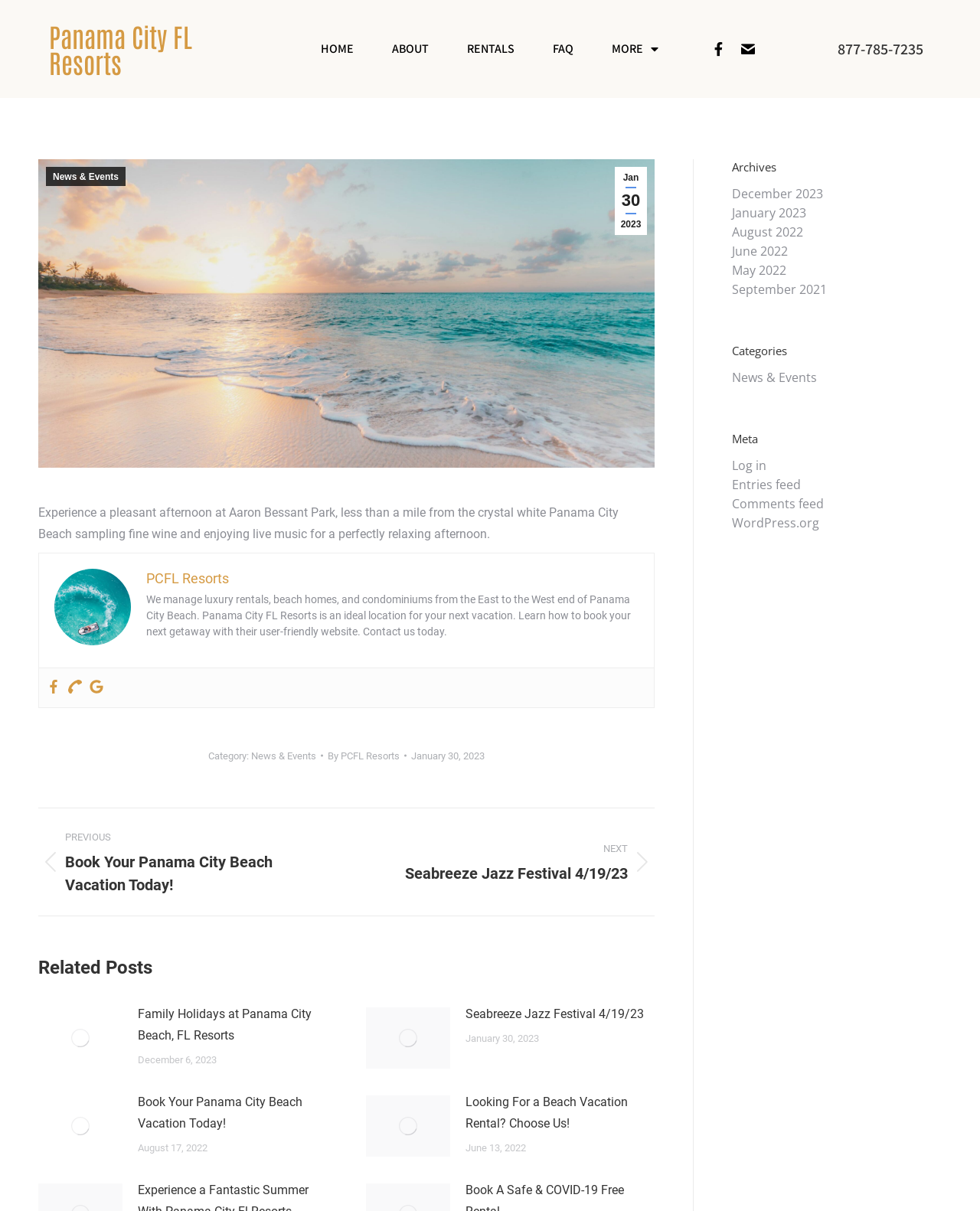Generate a thorough description of the webpage.

This webpage is about Panama City FL Resorts, a vacation rental management company. At the top, there is a heading that reads "Panama City FL Resorts" with a link to the same title. Below it, there are several links to navigate to different sections of the website, including "HOME", "ABOUT", "RENTALS", "FAQ", and "MORE". To the right of these links, there are social media icons for Facebook and an email icon.

Below the navigation links, there is a heading that displays the phone number "877-785-7235" with a link to the same number. Next to it, there is a link to "Jan 30 2023" and a link to "News & Events". 

The main content of the webpage is an article about experiencing a pleasant afternoon at Aaron Bessant Park, which is less than a mile from Panama City Beach. The article describes sampling fine wine and enjoying live music for a relaxing afternoon. There is an image above the article, and below it, there are links to "PCFL Resorts" and a brief description of the company. 

To the right of the article, there are links to Facebook, Phone, and Google, with a small image of a phone next to the "Phone" link. Below these links, there is a category section with a link to "News & Events" and a link to "By PCFL Resorts" with a date "January 30, 2023". 

Further down the page, there are links to previous and next posts, with images next to each link. The previous post is about booking a Panama City Beach vacation, and the next post is about the Seabreeze Jazz Festival.

Below these links, there is a section titled "Related Posts" with three articles. Each article has a post image, a title, and a date. The titles are "Family Holidays at Panama City Beach, FL Resorts", "Seabreeze Jazz Festival 4/19/23", and "Book Your Panama City Beach Vacation Today!". 

To the right of the main content, there are sections for "Archives", "Categories", and "Meta". The "Archives" section has links to different months and years, including December 2023, January 2023, August 2022, and more. The "Categories" section has a link to "News & Events", and the "Meta" section has links to "Log in", "Entries feed", "Comments feed", and "WordPress.org